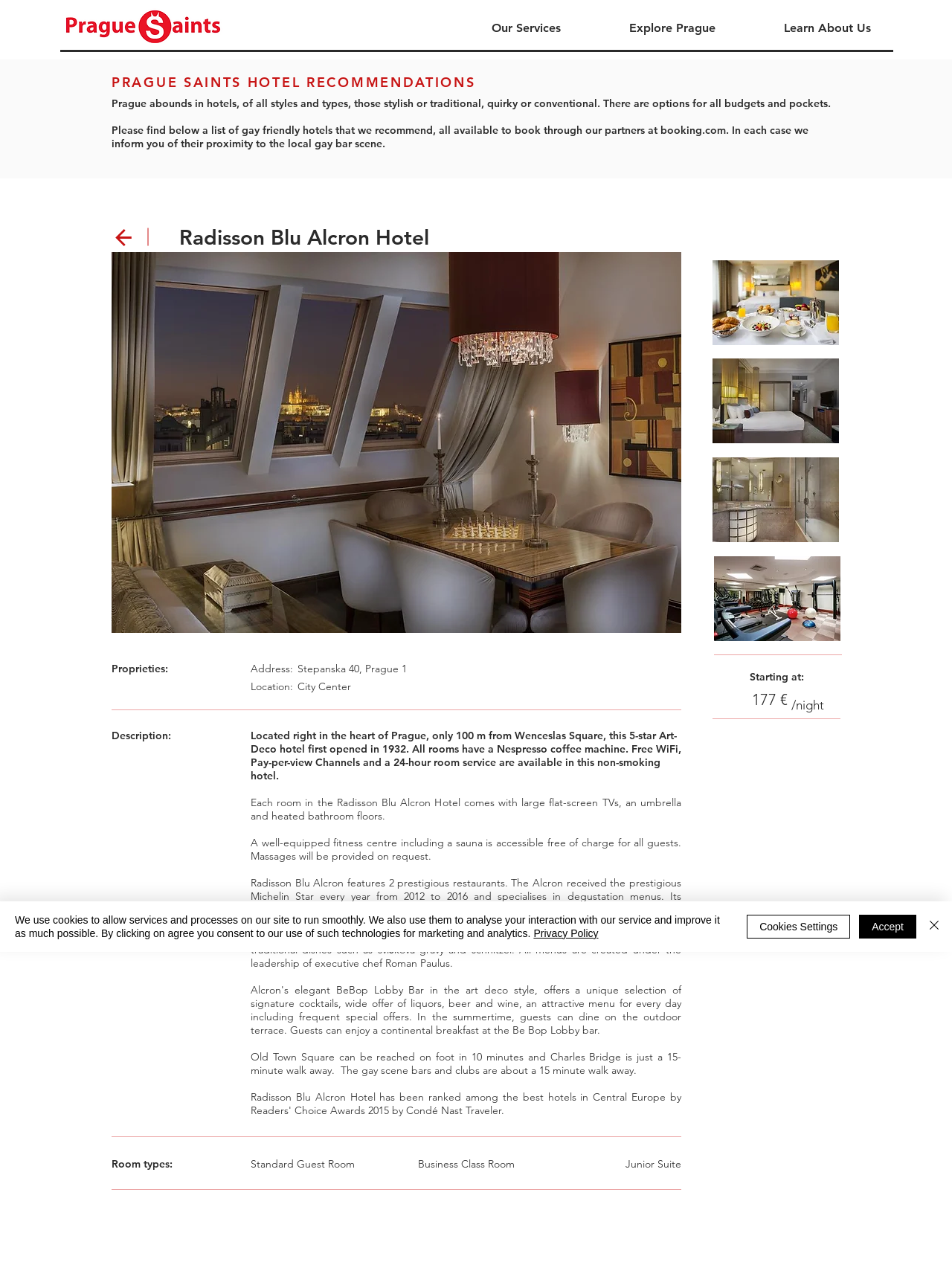Bounding box coordinates are given in the format (top-left x, top-left y, bottom-right x, bottom-right y). All values should be floating point numbers between 0 and 1. Provide the bounding box coordinate for the UI element described as: Explore Prague

[0.625, 0.008, 0.788, 0.037]